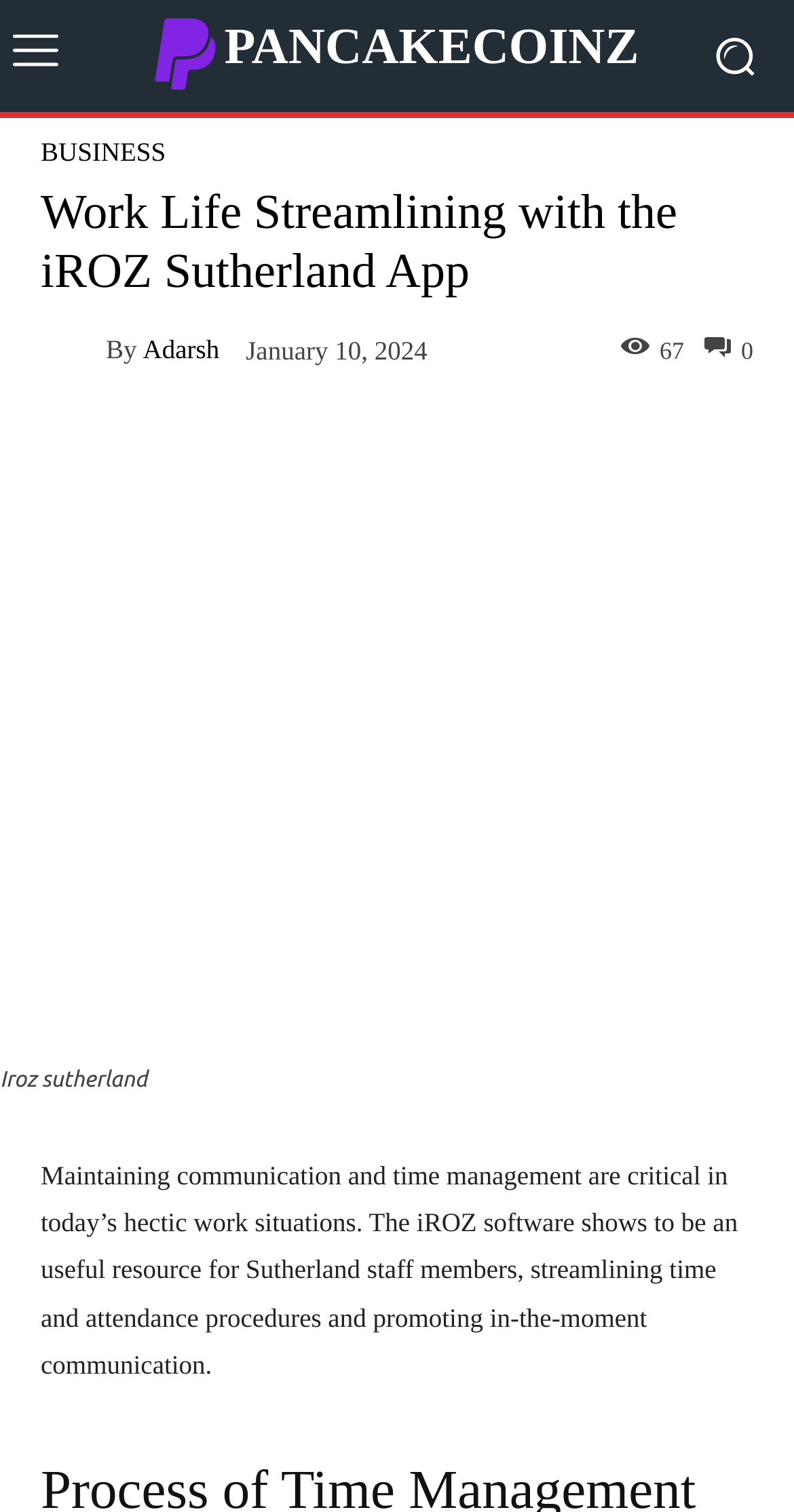Please give the bounding box coordinates of the area that should be clicked to fulfill the following instruction: "Explore the Iroz sutherland link". The coordinates should be in the format of four float numbers from 0 to 1, i.e., [left, top, right, bottom].

[0.0, 0.38, 1.0, 0.695]